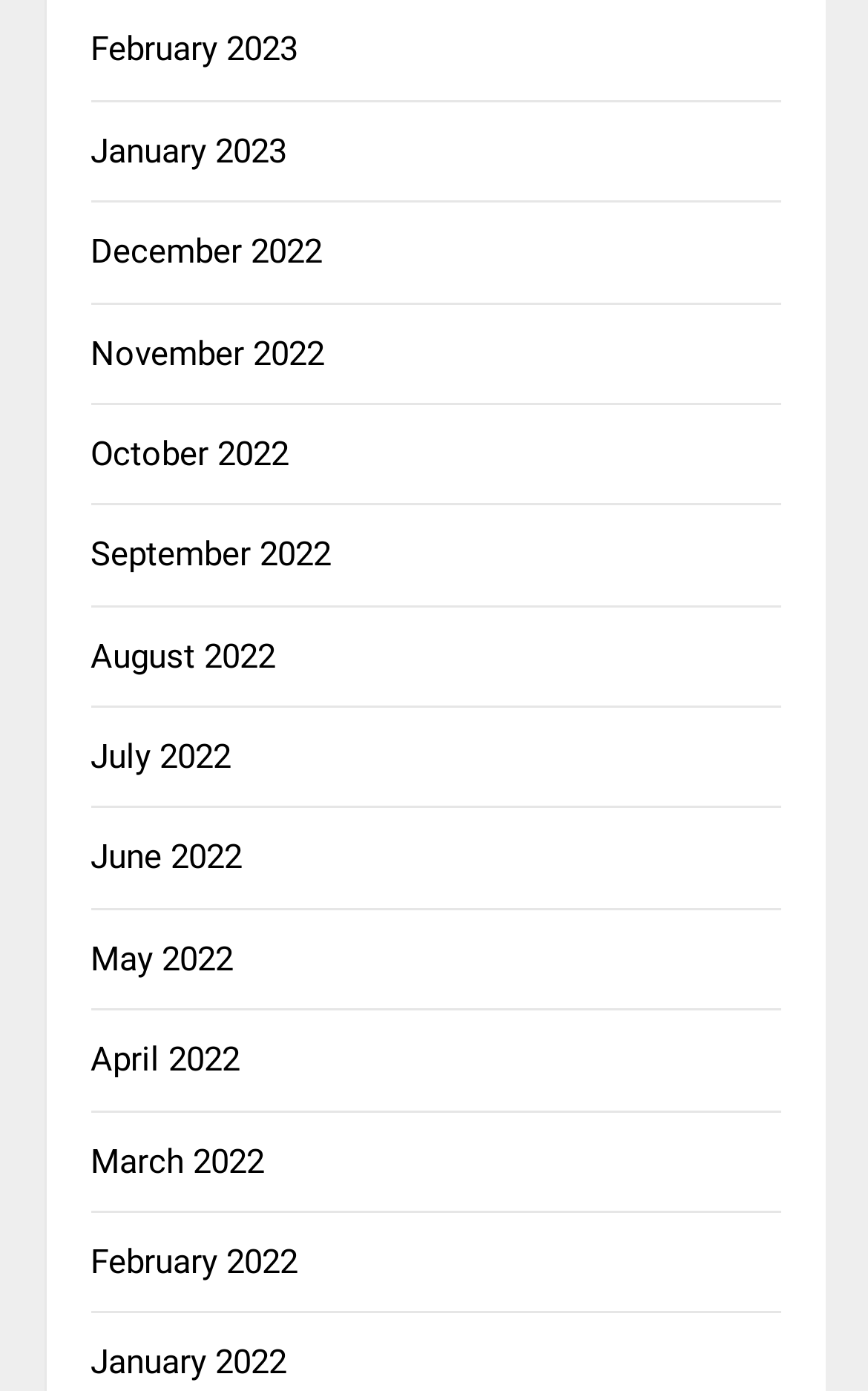Please determine the bounding box coordinates of the element's region to click for the following instruction: "access November 2022".

[0.104, 0.239, 0.373, 0.268]